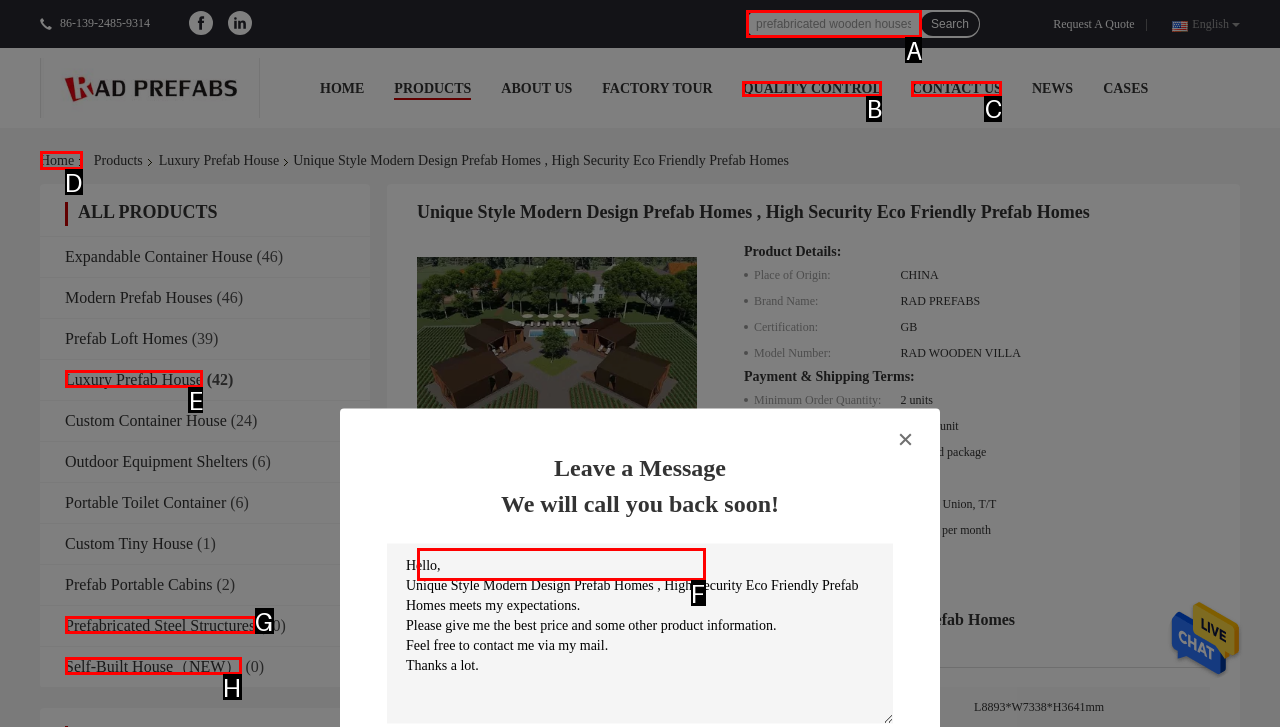Show which HTML element I need to click to perform this task: Search for prefabricated wooden houses Answer with the letter of the correct choice.

A